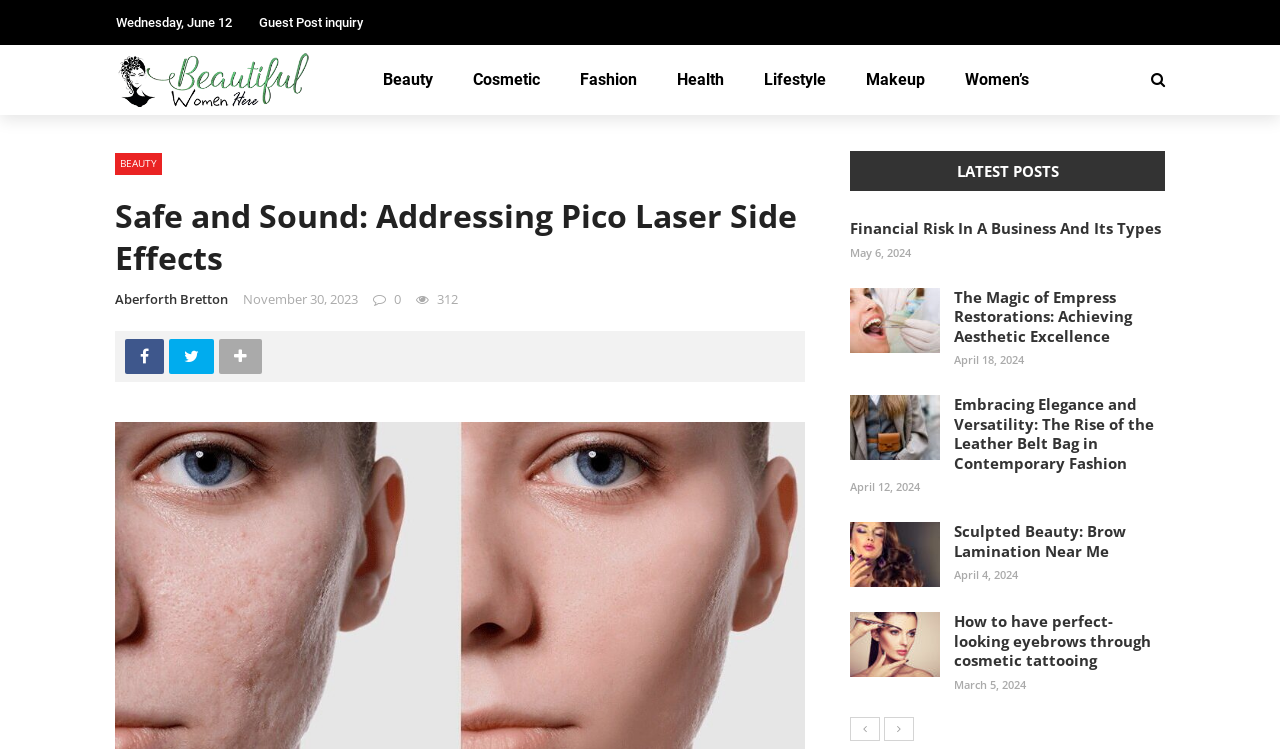Identify the bounding box coordinates of the region that needs to be clicked to carry out this instruction: "Visit the 'Beauty' category". Provide these coordinates as four float numbers ranging from 0 to 1, i.e., [left, top, right, bottom].

[0.284, 0.06, 0.354, 0.154]